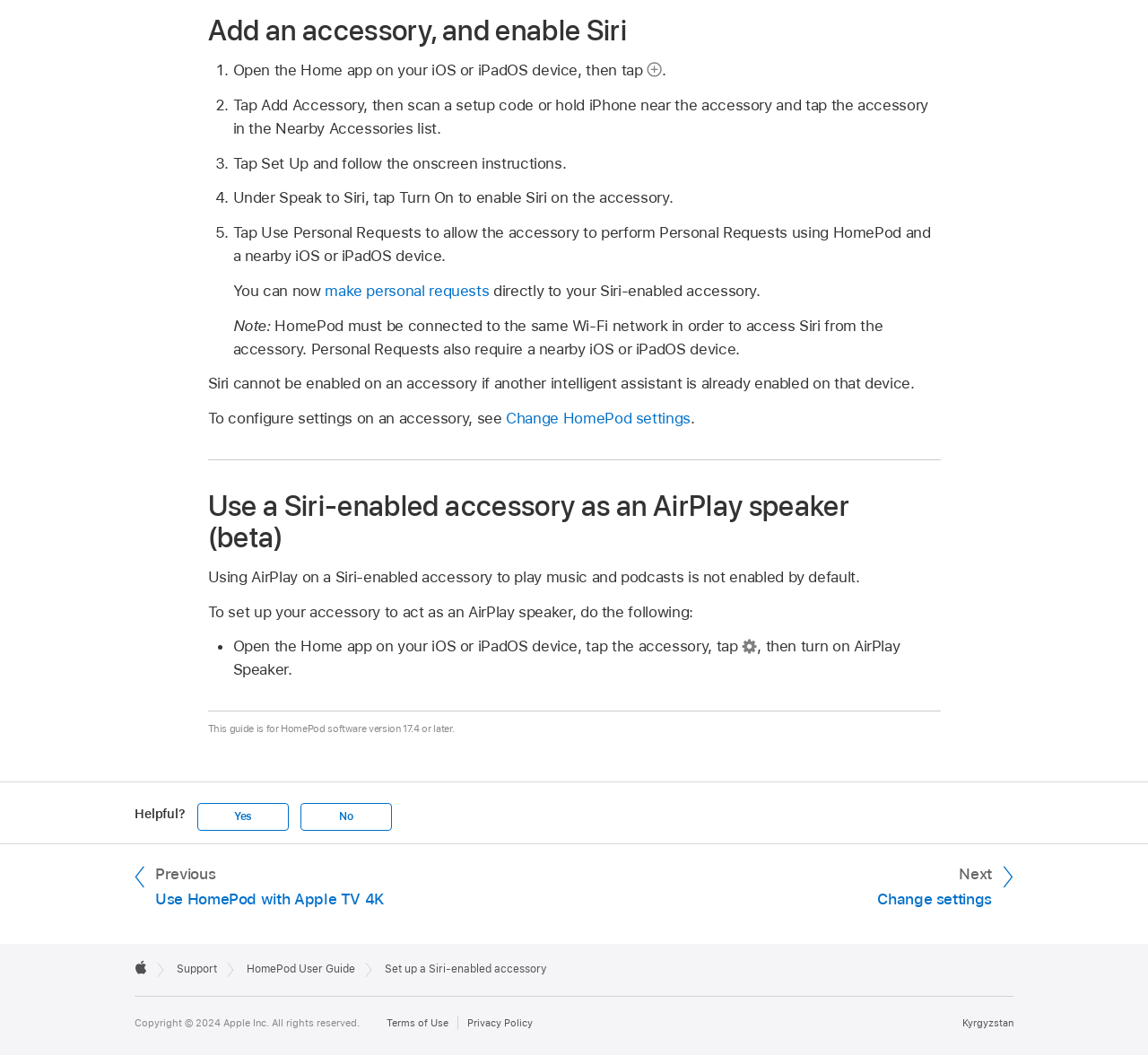Find the bounding box coordinates corresponding to the UI element with the description: "No". The coordinates should be formatted as [left, top, right, bottom], with values as floats between 0 and 1.

[0.262, 0.761, 0.341, 0.786]